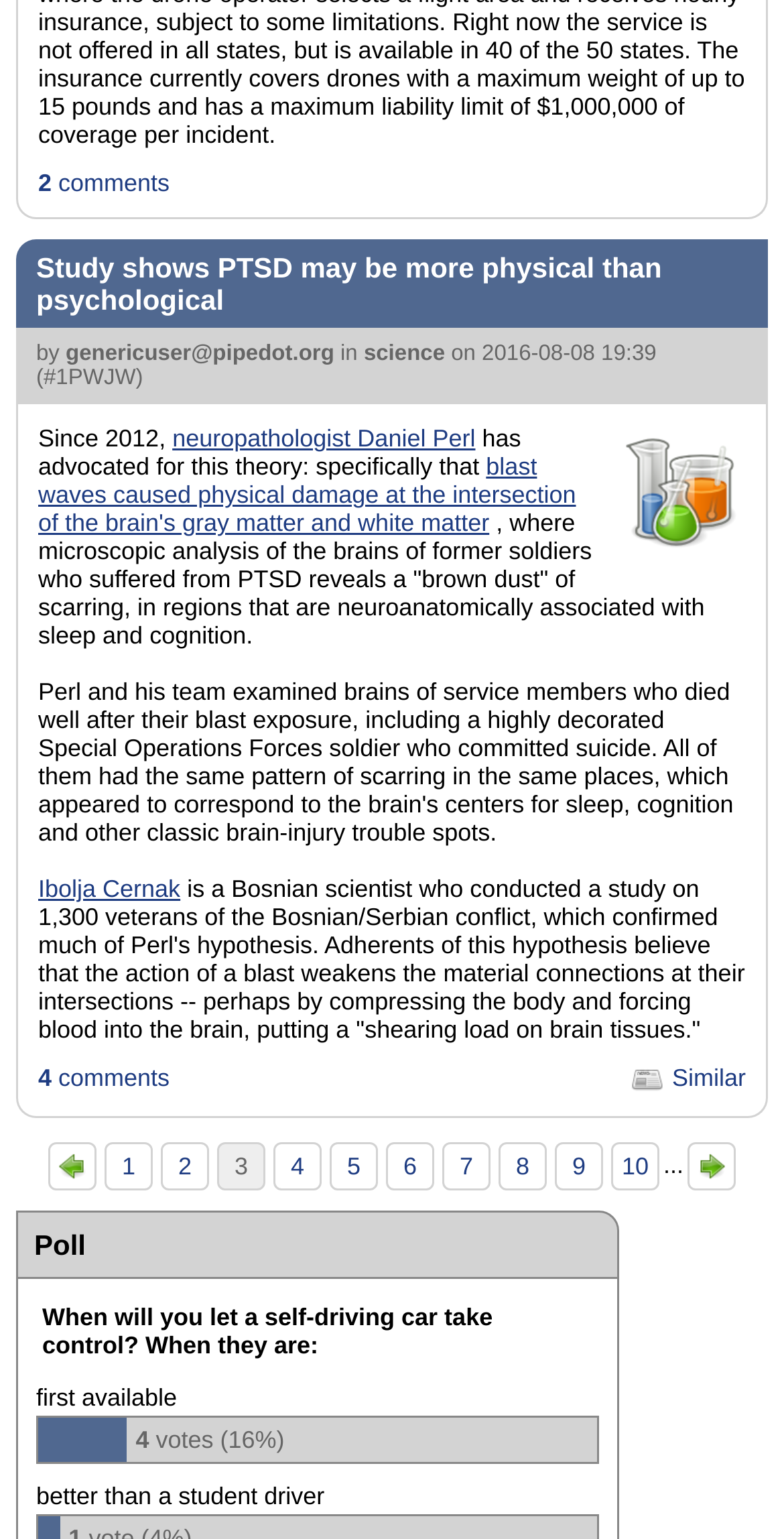Please identify the bounding box coordinates of the region to click in order to complete the given instruction: "click on the link to read the article". The coordinates should be four float numbers between 0 and 1, i.e., [left, top, right, bottom].

[0.046, 0.163, 0.844, 0.205]